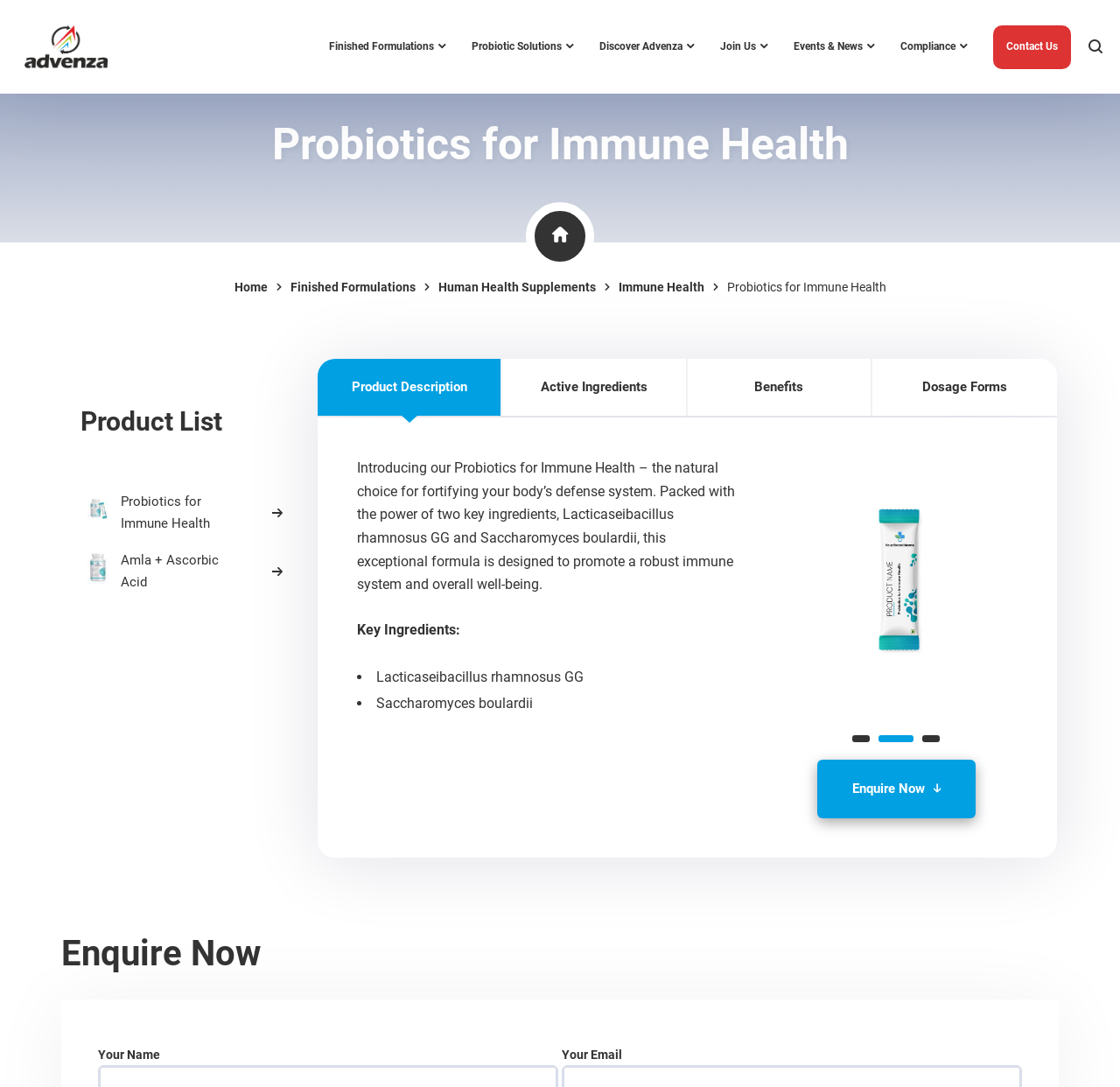How many links are in the top navigation menu?
Answer the question with a single word or phrase, referring to the image.

Six